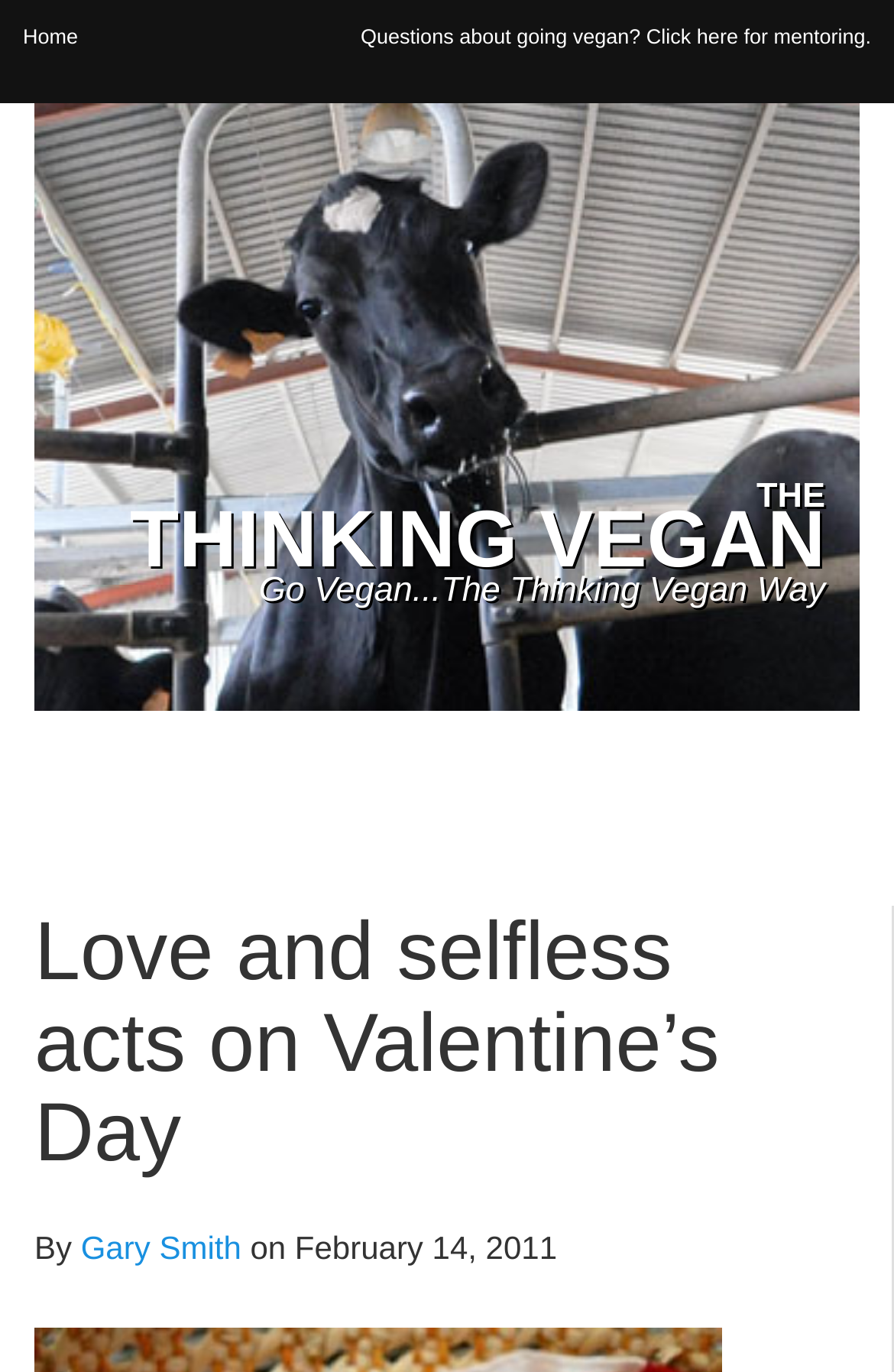Is there a mentoring service available?
Based on the image, answer the question with as much detail as possible.

I found that there is a mentoring service available by looking at the link 'Questions about going vegan? Click here for mentoring.' at the top of the page, which suggests that the website offers mentoring services for those who have questions about going vegan.